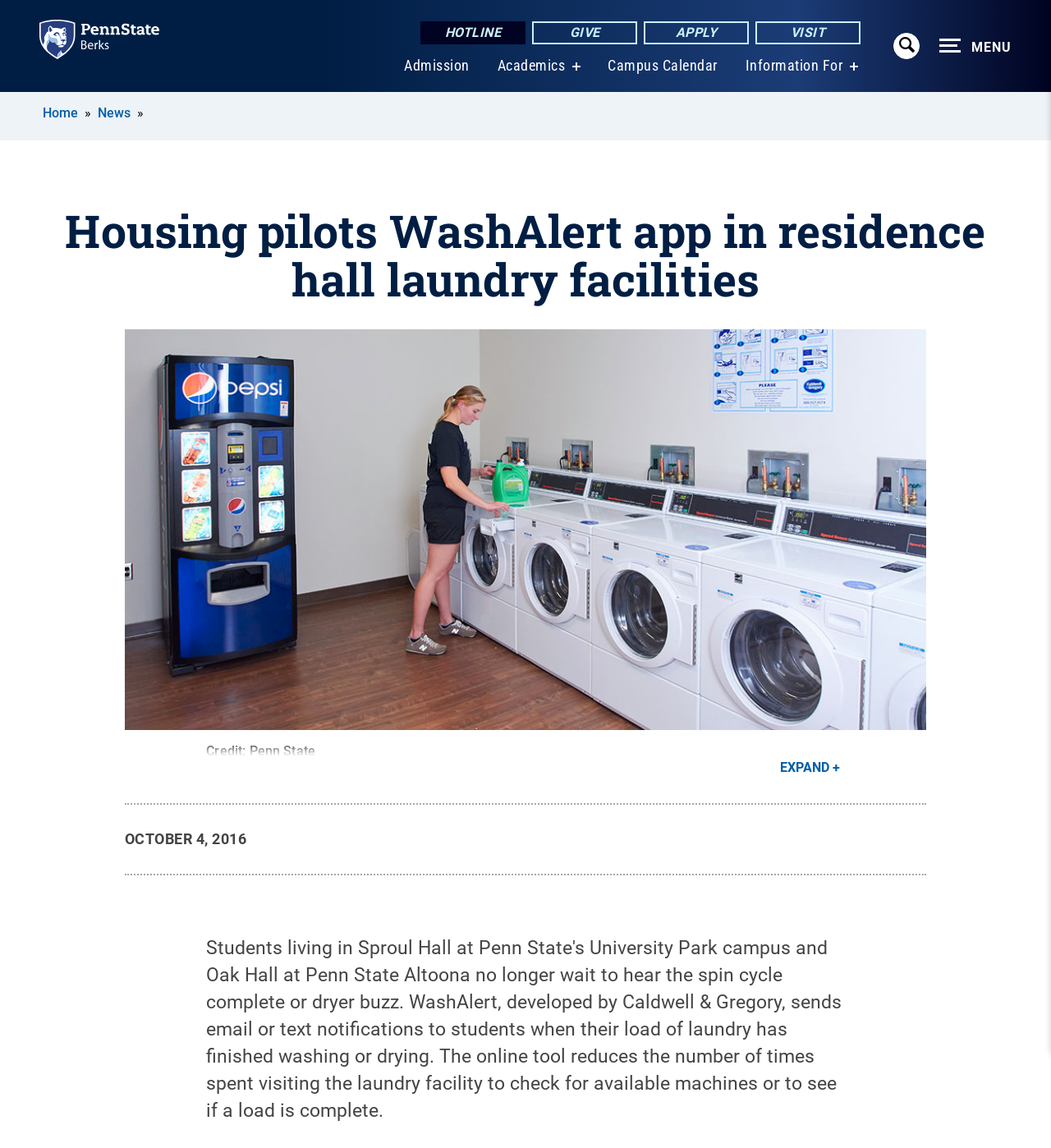Determine the bounding box coordinates of the region I should click to achieve the following instruction: "Click the 'SKIP TO MAIN CONTENT' link". Ensure the bounding box coordinates are four float numbers between 0 and 1, i.e., [left, top, right, bottom].

[0.0, 0.08, 0.041, 0.1]